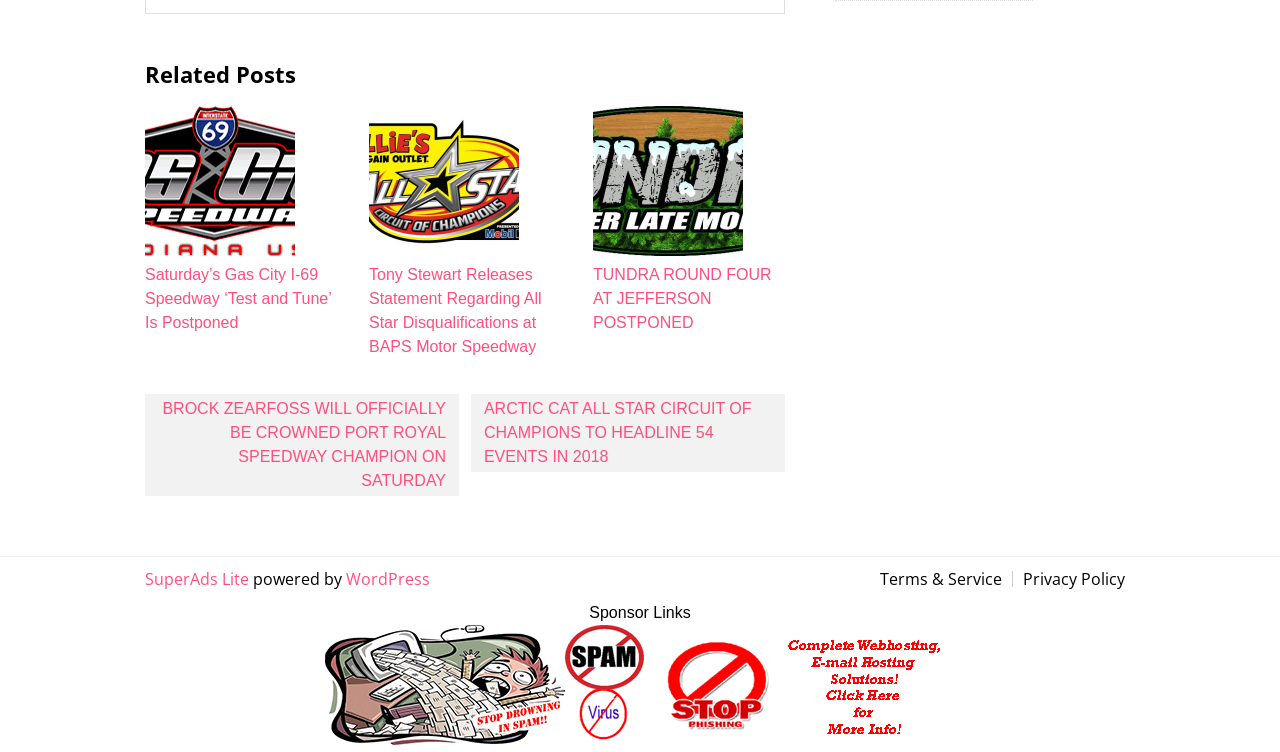Find and indicate the bounding box coordinates of the region you should select to follow the given instruction: "view related posts".

[0.113, 0.083, 0.613, 0.142]